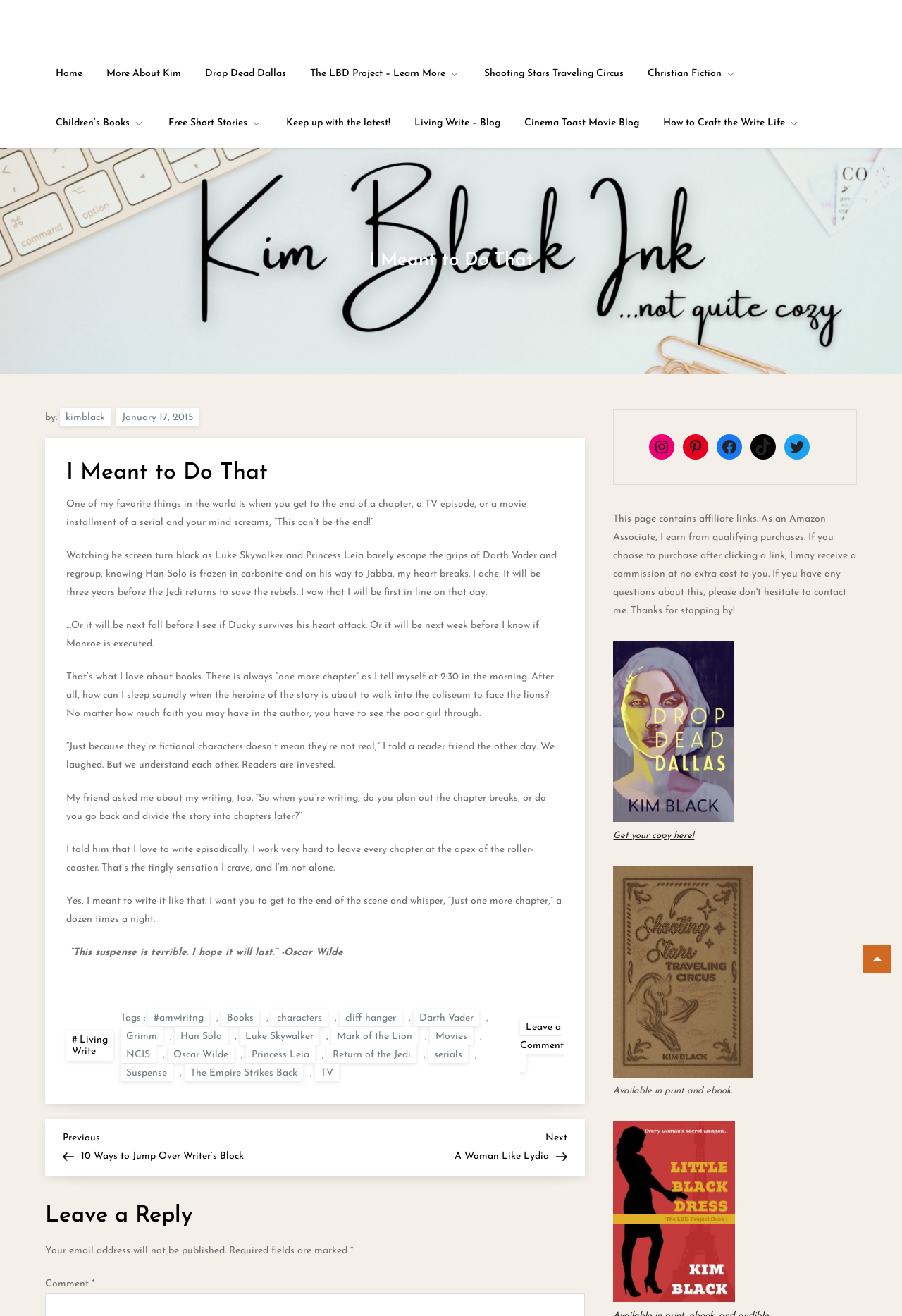Please locate the clickable area by providing the bounding box coordinates to follow this instruction: "Click on the 'Home' link".

[0.05, 0.037, 0.103, 0.075]